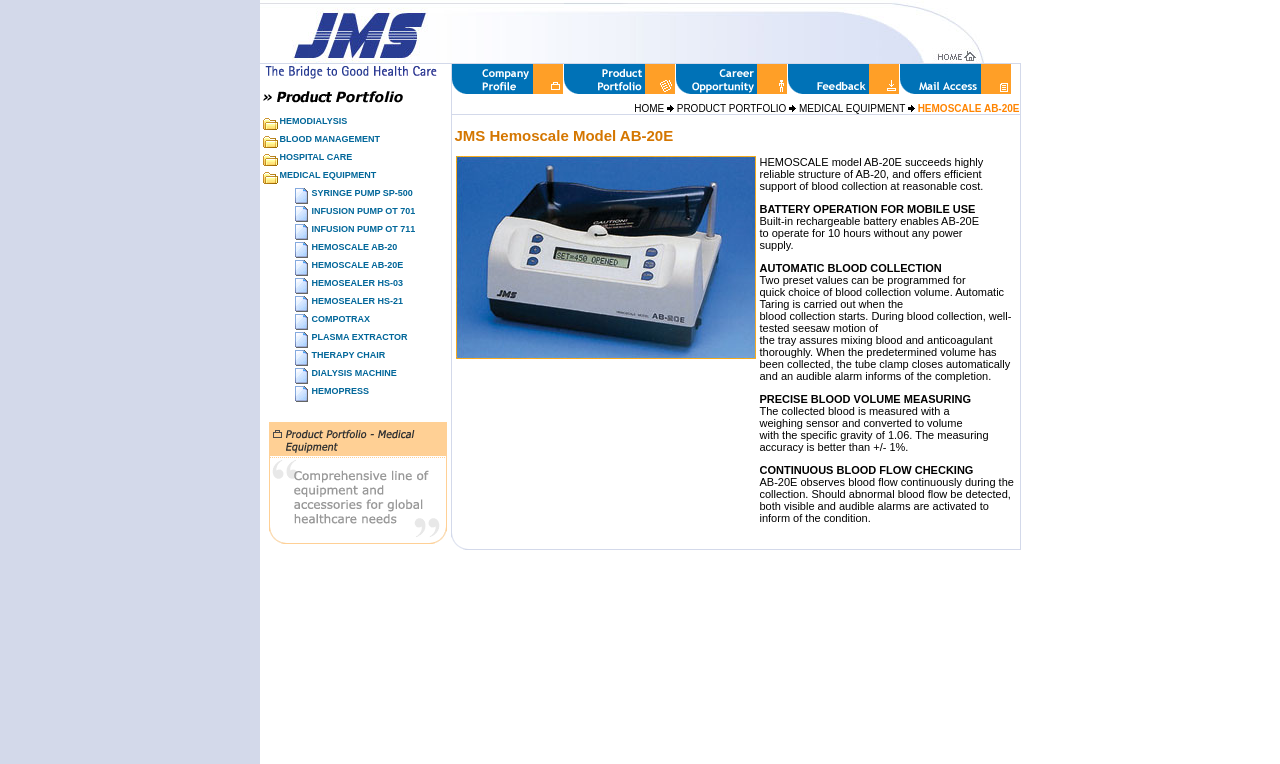Predict the bounding box for the UI component with the following description: "HEMOSCALE AB-20".

[0.243, 0.317, 0.31, 0.33]